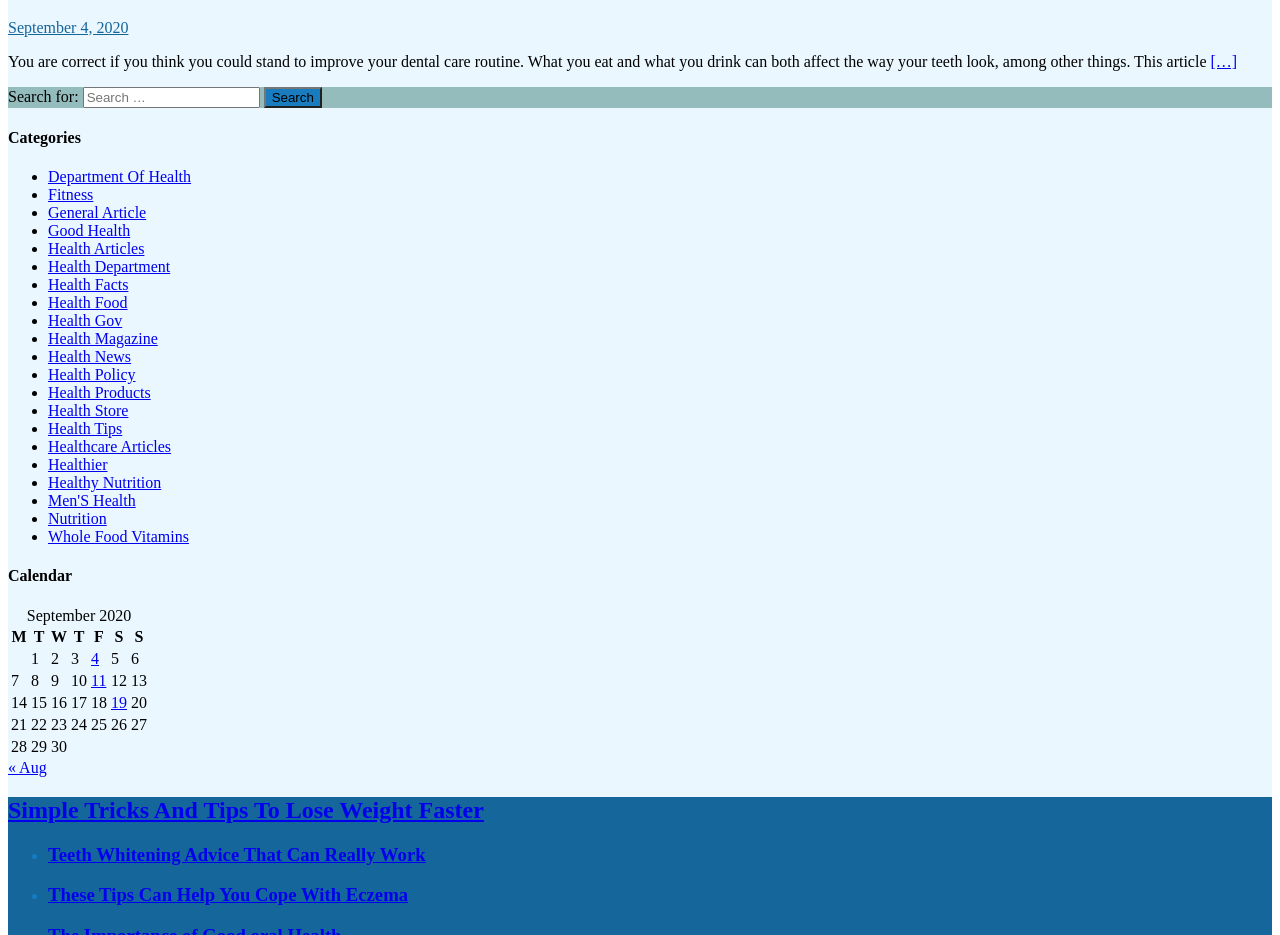What is the purpose of the search box?
Please look at the screenshot and answer in one word or a short phrase.

To search for articles